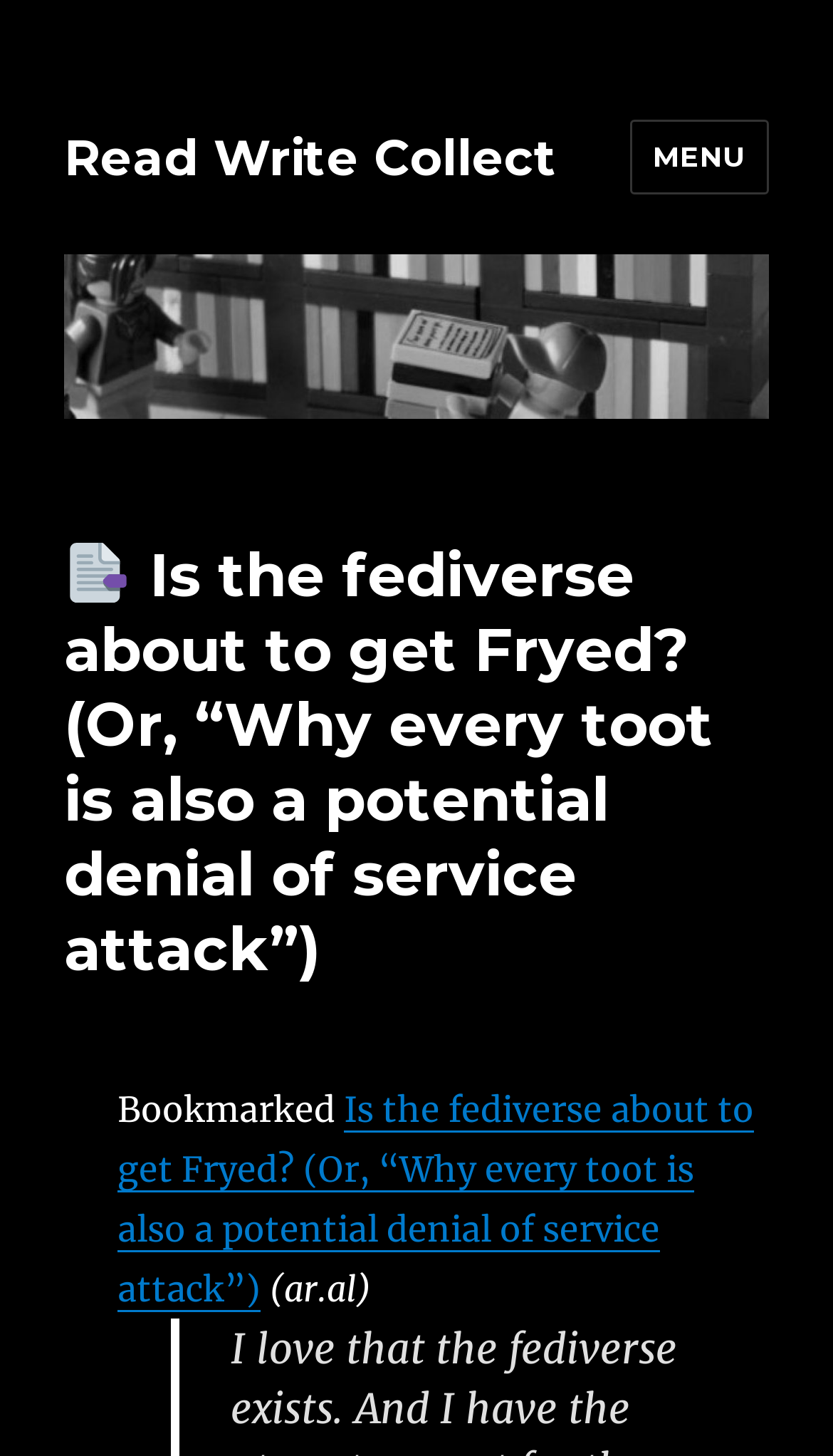Provide the bounding box coordinates of the UI element that matches the description: "Menu".

[0.755, 0.082, 0.923, 0.134]